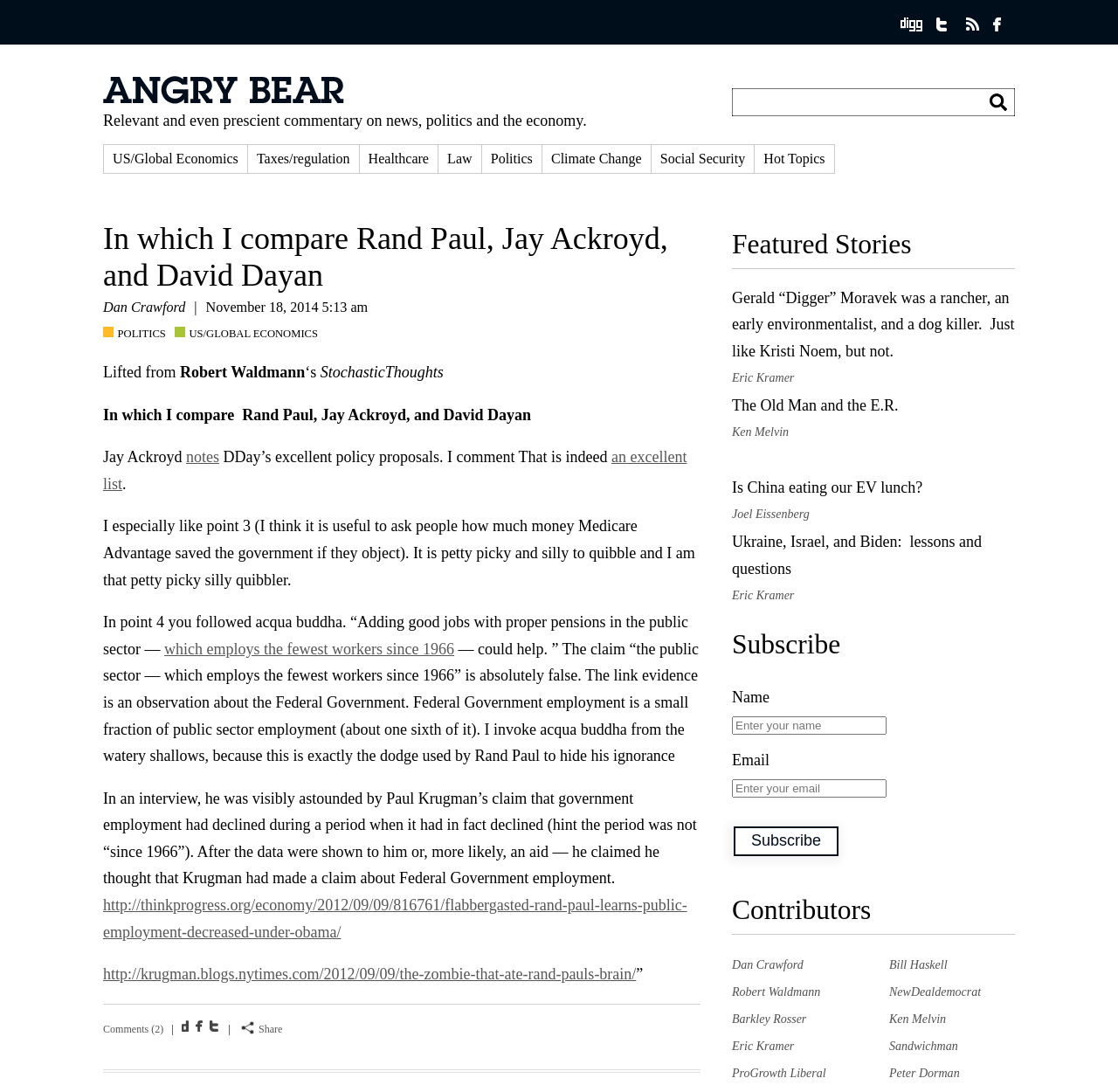Using the provided element description, identify the bounding box coordinates as (top-left x, top-left y, bottom-right x, bottom-right y). Ensure all values are between 0 and 1. Description: an excellent list

[0.092, 0.411, 0.614, 0.451]